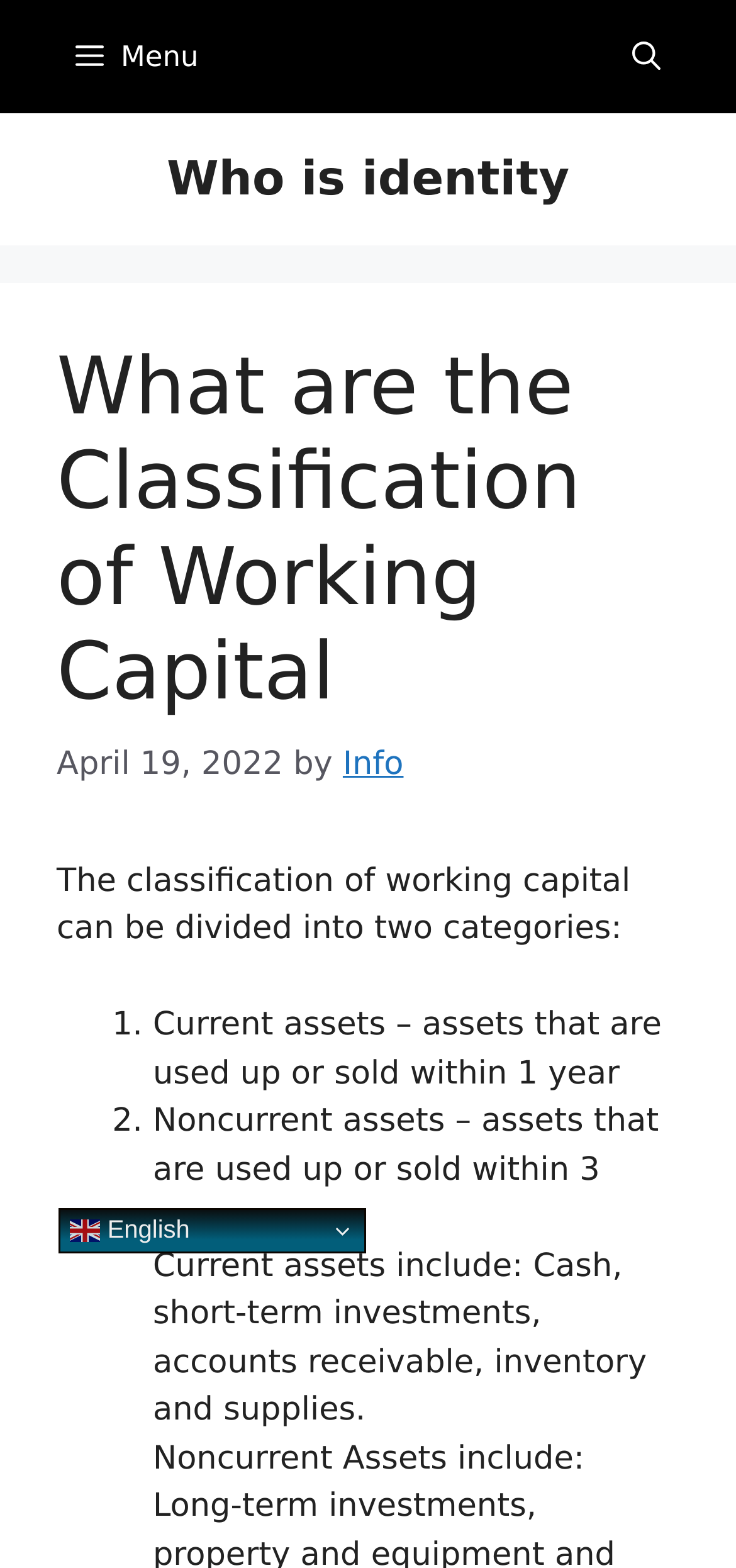Give a comprehensive overview of the webpage, including key elements.

The webpage appears to be a discussion forum or a comment section, with a prominent heading that reads "Would You Make A Great Career Online And Become A Millionaire By 2024?" followed by a subheading that invites users to take a free test to find out how they can make money on the Internet.

At the top of the page, there is a static text "Online Test" positioned near the center. Below the headings, there are 13 comments, with the option to sort them by "Top". Each comment is accompanied by the user's name, their comment, and buttons to "Like" and "Reply". The comments are arranged in a vertical list, with the most recent comments at the bottom.

The comments themselves are brief, with some users expressing skepticism or excitement, and others sharing their thoughts or experiences. The users' names are positioned to the left of their comments, with the comment text and buttons to the right. The timestamps for each comment are displayed to the right, near the bottom of each comment section.

There are no images on the page, and the overall layout is focused on the discussion and comments.